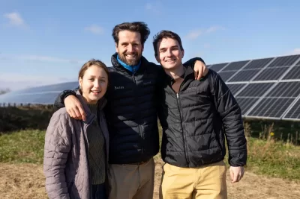Offer a detailed narrative of the image's content.

The image captures three individuals smiling and posing for a photo in front of a solar panel installation. The setting suggests a sunny day, highlighting a commitment to sustainability and renewable energy. The two individuals on the sides are standing with their arms around the person in the middle, who is dressed warmly in a black jacket and exudes a friendly demeanor. The background features rows of solar panels, emphasizing the topic of renewable energy and environmental initiatives. This snapshot reflects a moment of camaraderie, likely related to community involvement or a project focused on sustainability.